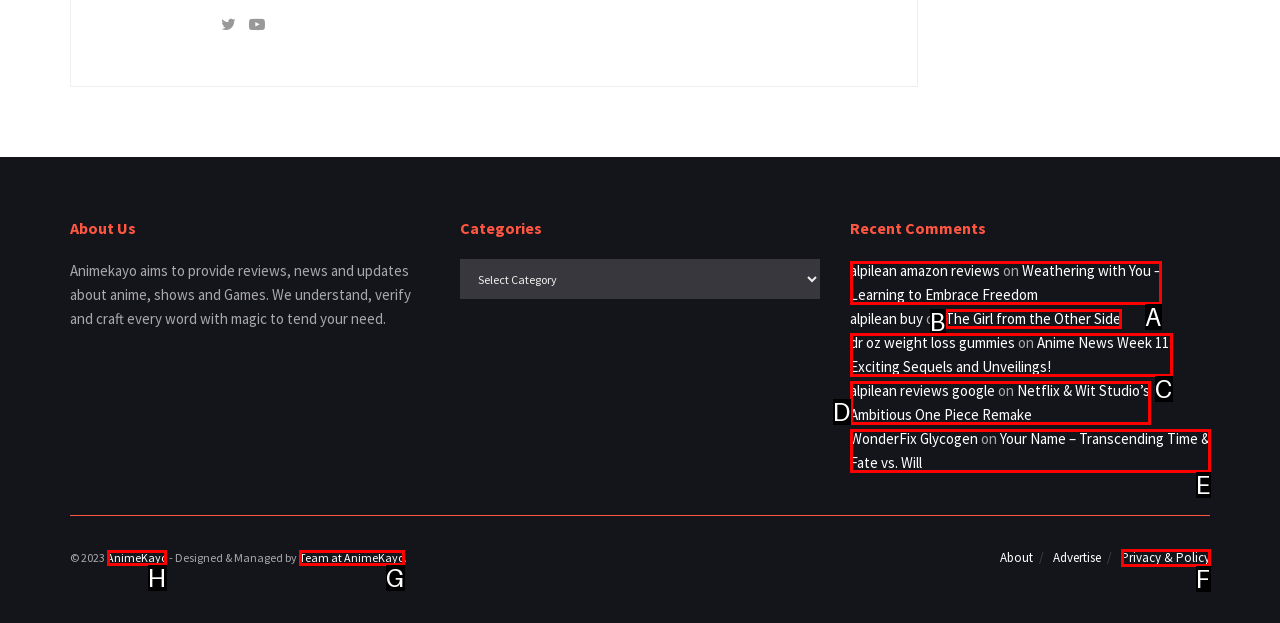Select the correct HTML element to complete the following task: Visit the AnimeKayo homepage
Provide the letter of the choice directly from the given options.

H